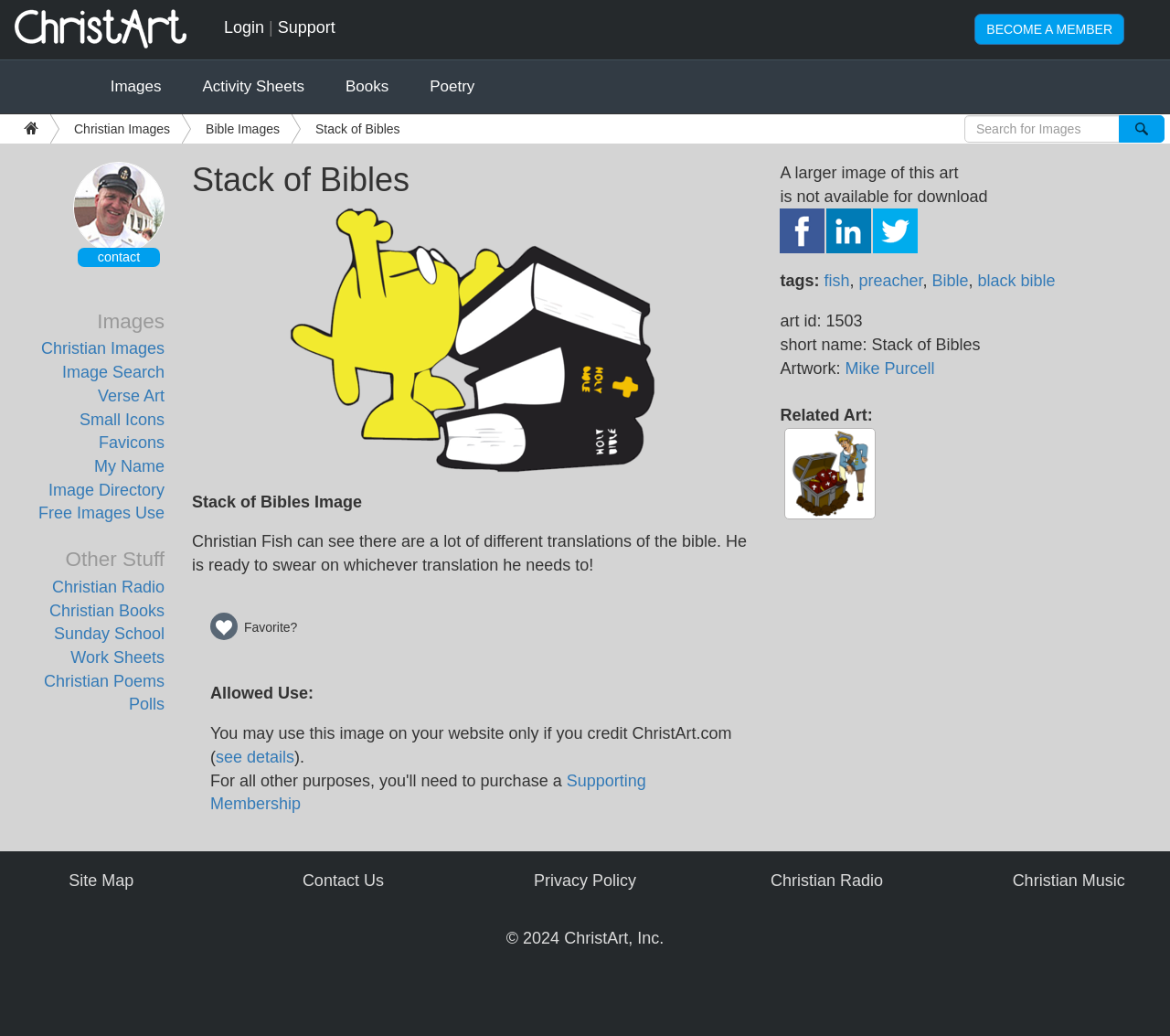How many links are there in the 'Other Stuff' section?
Please use the image to provide an in-depth answer to the question.

The 'Other Stuff' section is located at the bottom of the webpage, and it contains links to 'Christian Radio', 'Christian Books', 'Sunday School Work Sheets', 'Christian Poems', and 'Polls'. Therefore, there are 5 links in this section.